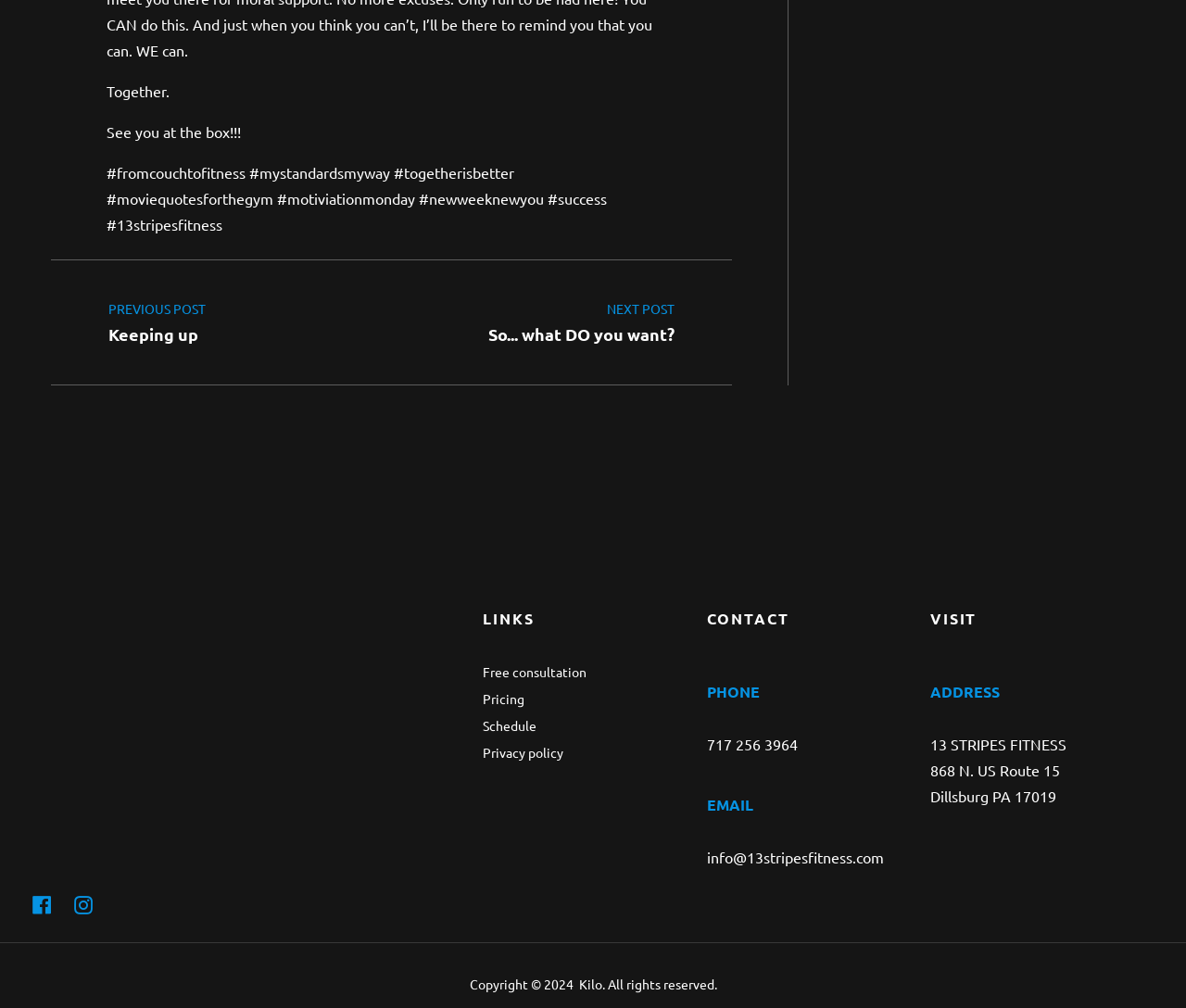Please find the bounding box coordinates (top-left x, top-left y, bottom-right x, bottom-right y) in the screenshot for the UI element described as follows: 717 256 3964

[0.596, 0.729, 0.672, 0.747]